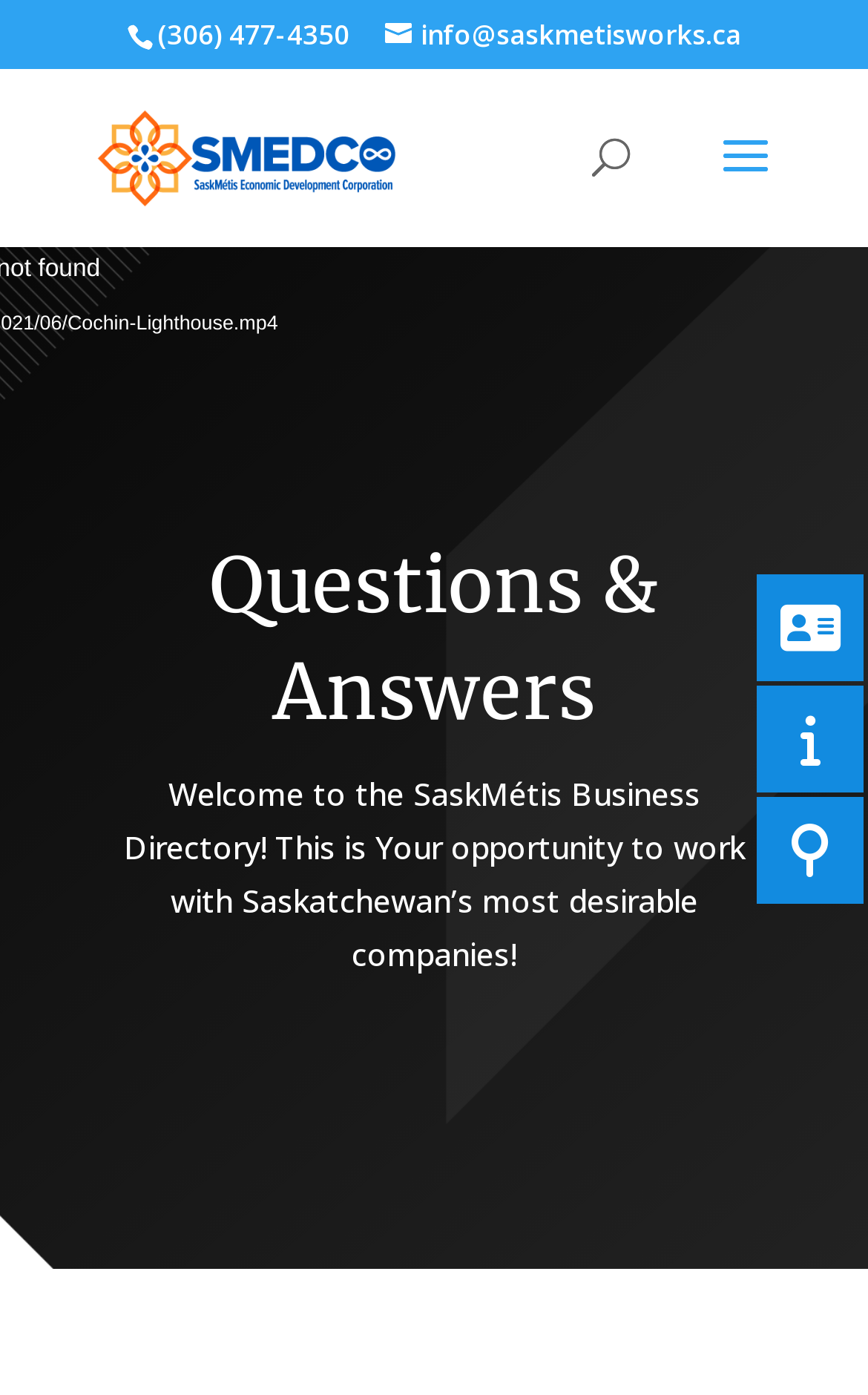What is the main section of the webpage?
Give a detailed explanation using the information visible in the image.

The main section of the webpage can be identified by the heading element with the value 'Questions & Answers', which is located below the search bar.